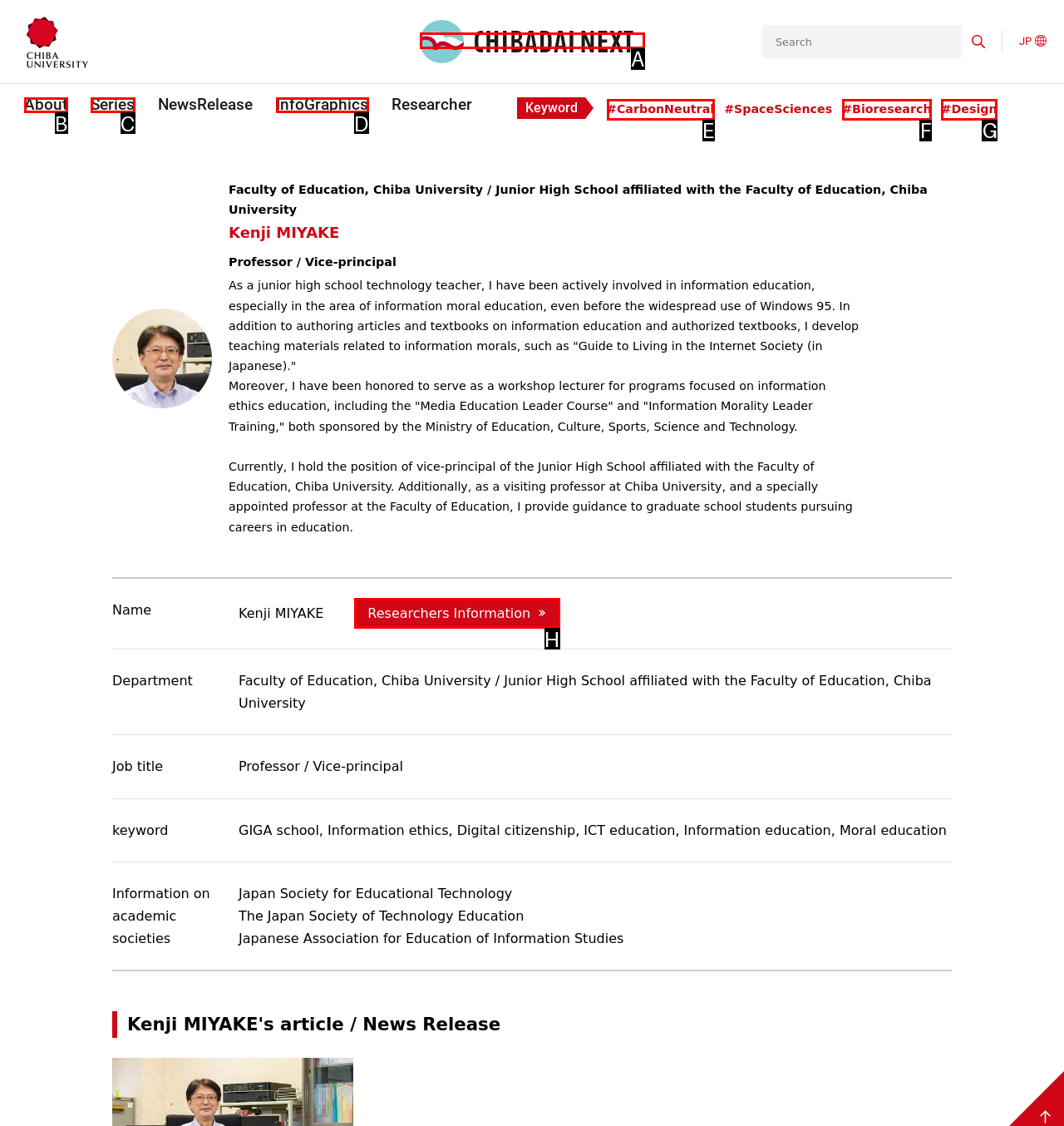Identify the HTML element that corresponds to the description: alt="CHIBADAI NEXT" Provide the letter of the matching option directly from the choices.

A